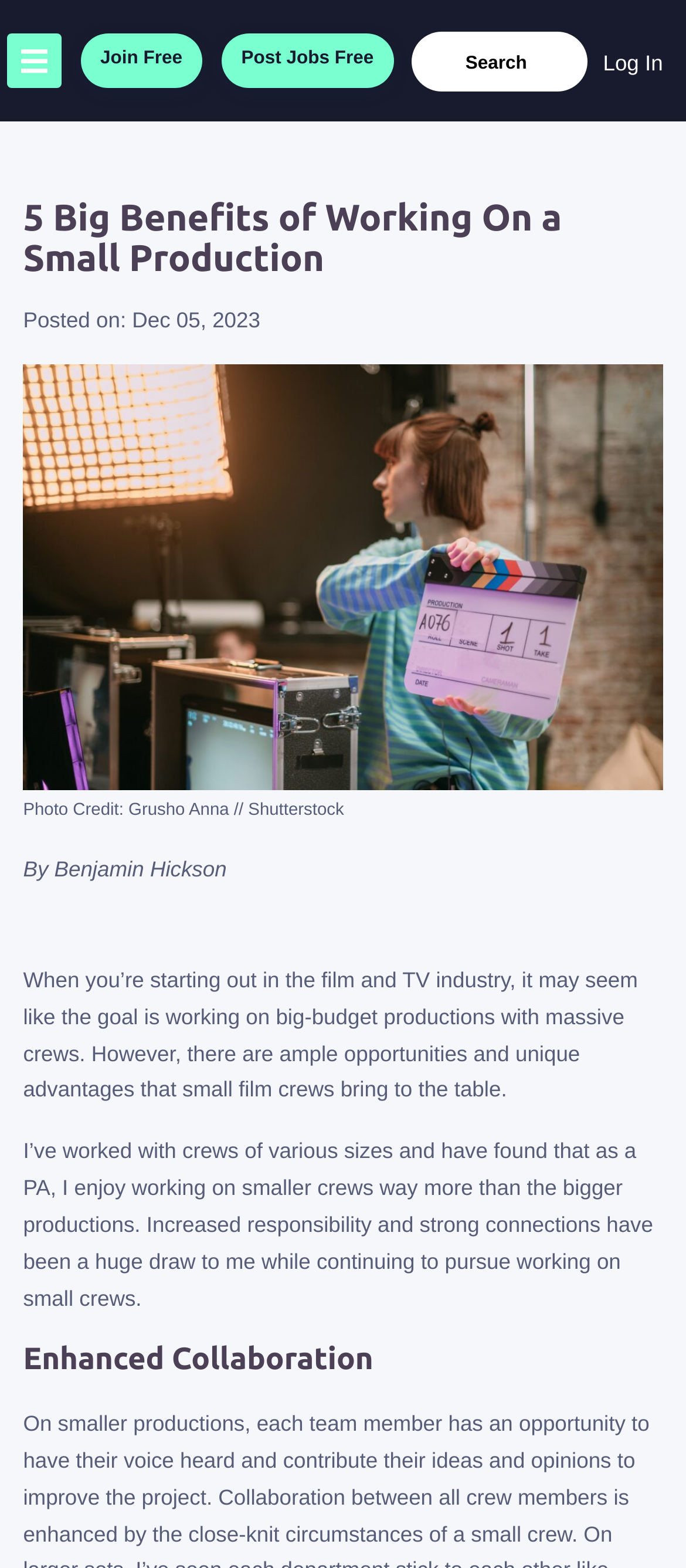Please give the bounding box coordinates of the area that should be clicked to fulfill the following instruction: "Click the 'Hire' link". The coordinates should be in the format of four float numbers from 0 to 1, i.e., [left, top, right, bottom].

[0.014, 0.057, 0.504, 0.085]